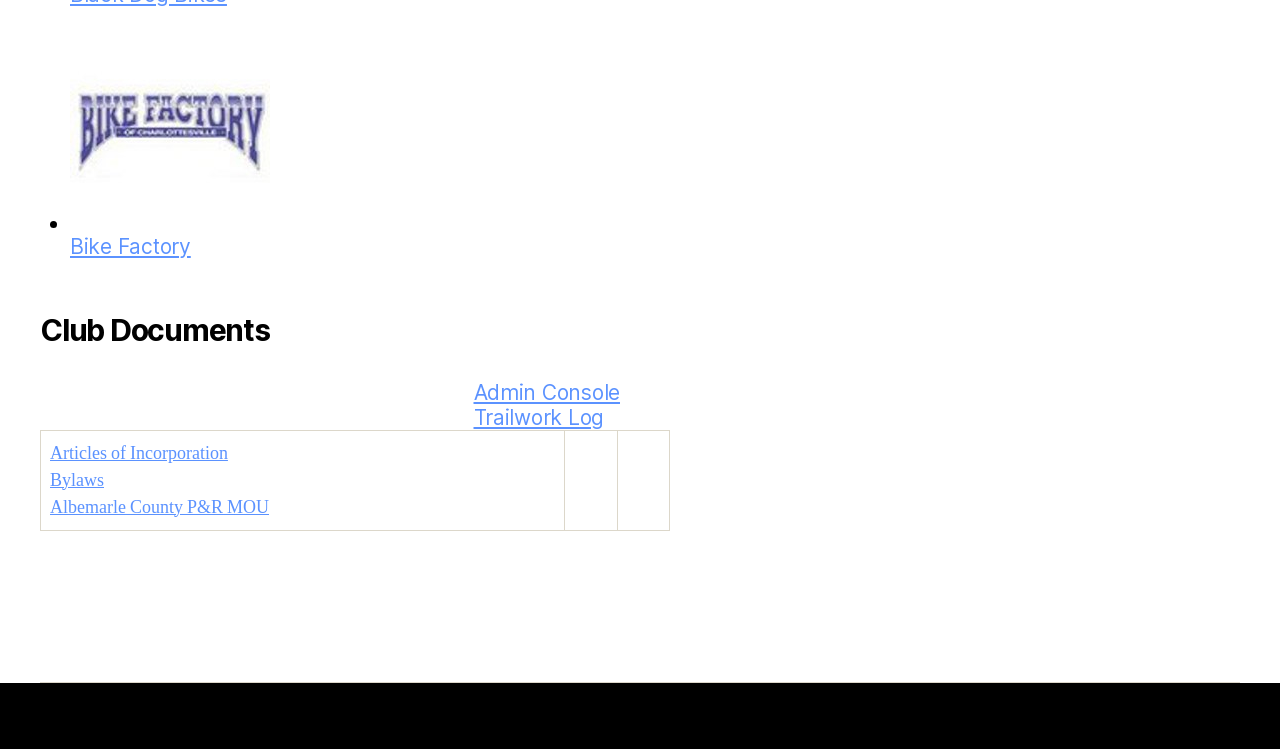How many columns are in the table?
Respond to the question with a well-detailed and thorough answer.

The answer can be found by looking at the table structure, which consists of three gridcells in each row, suggesting that the table has three columns.